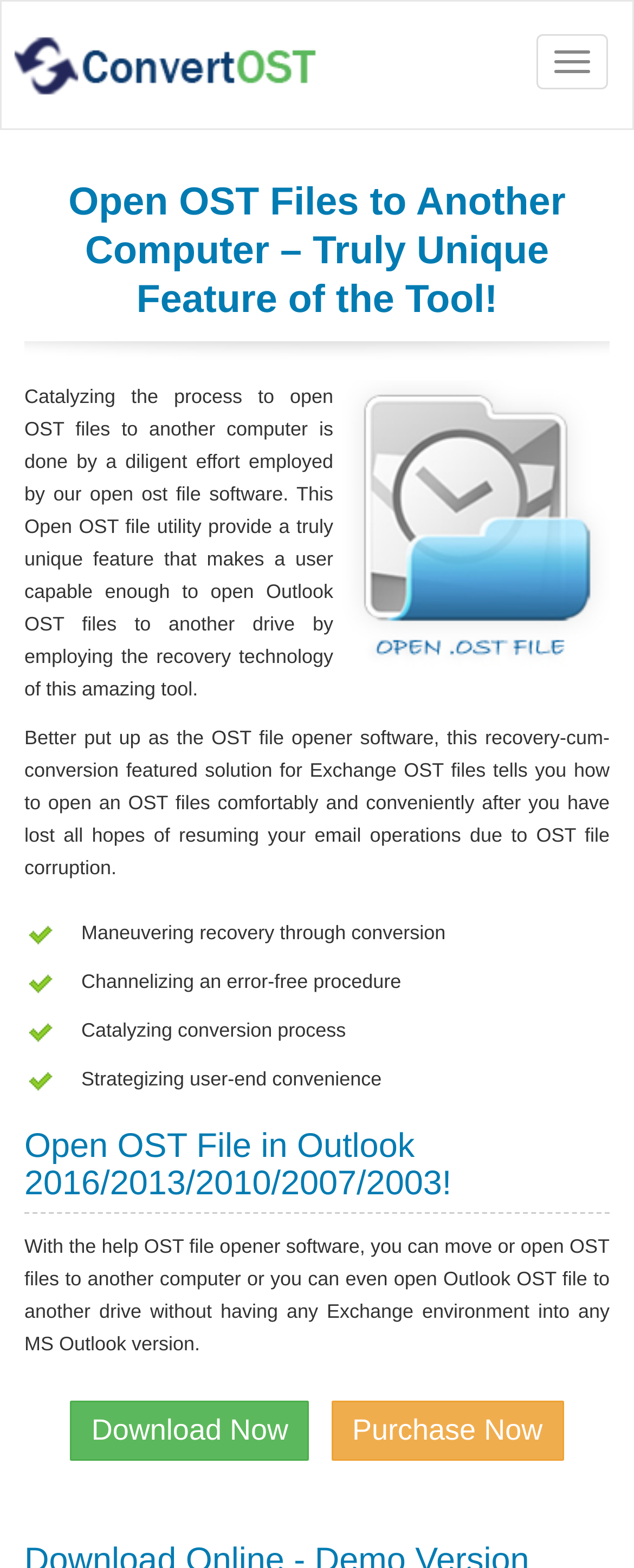Respond to the question below with a single word or phrase: What versions of Outlook can the OST file opener software support?

2016/2013/2010/2007/2003